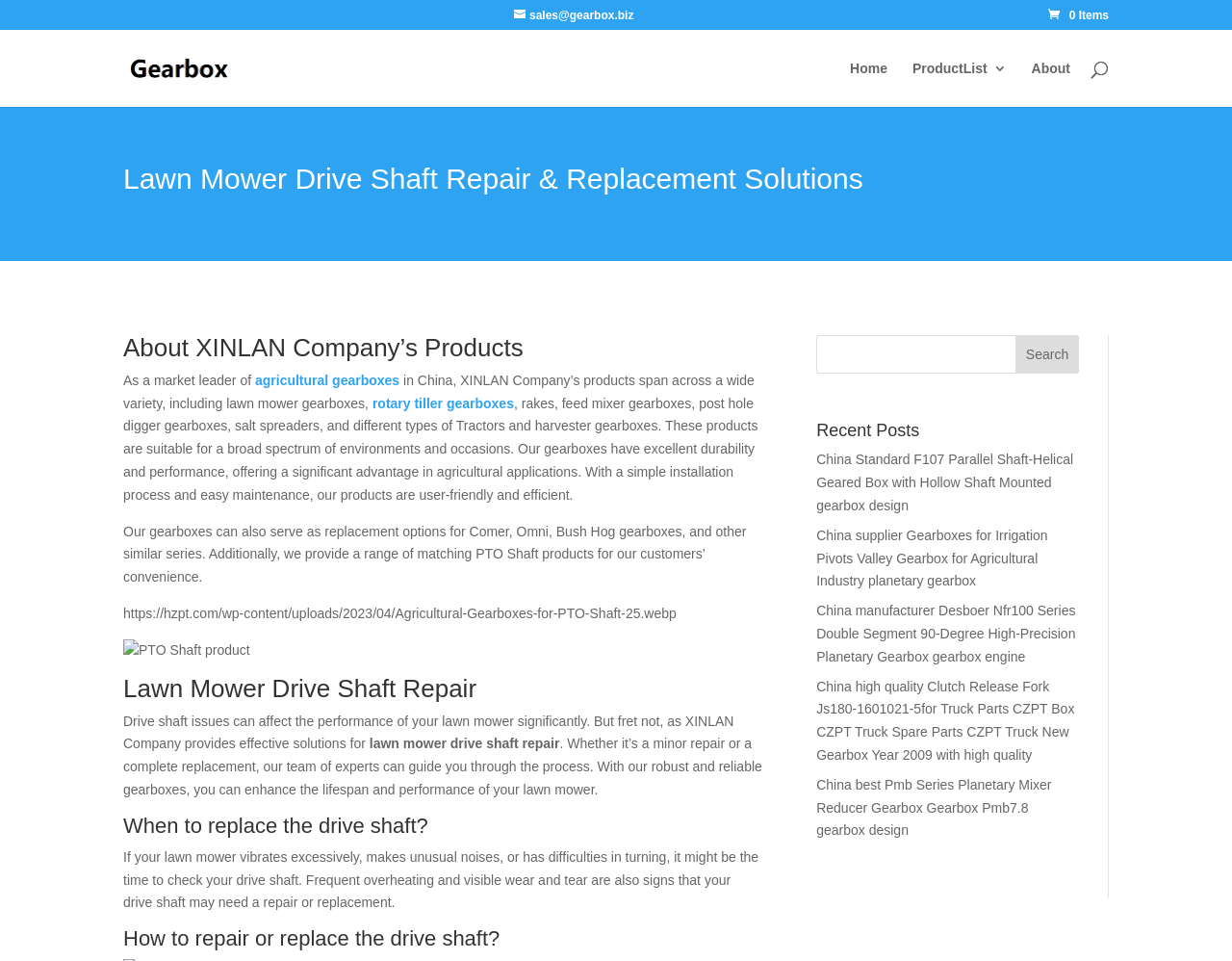Highlight the bounding box coordinates of the element that should be clicked to carry out the following instruction: "Search for products". The coordinates must be given as four float numbers ranging from 0 to 1, i.e., [left, top, right, bottom].

[0.1, 0.031, 0.9, 0.032]